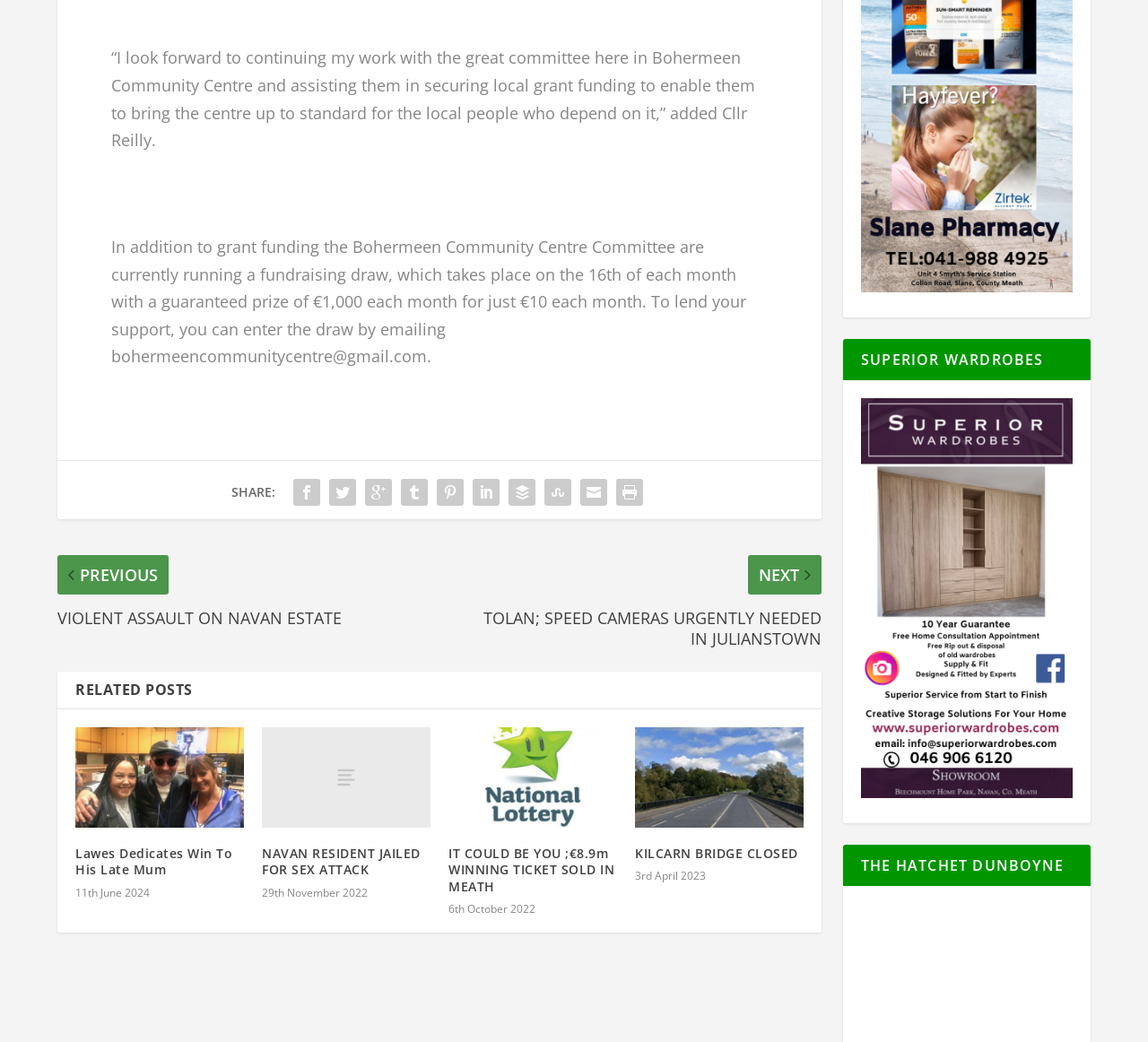Can you give a comprehensive explanation to the question given the content of the image?
What is the prize of the fundraising draw?

The answer can be found in the second paragraph of the webpage, which mentions that the Bohermeen Community Centre Committee are currently running a fundraising draw with a guaranteed prize of €1,000 each month for just €10 each month.